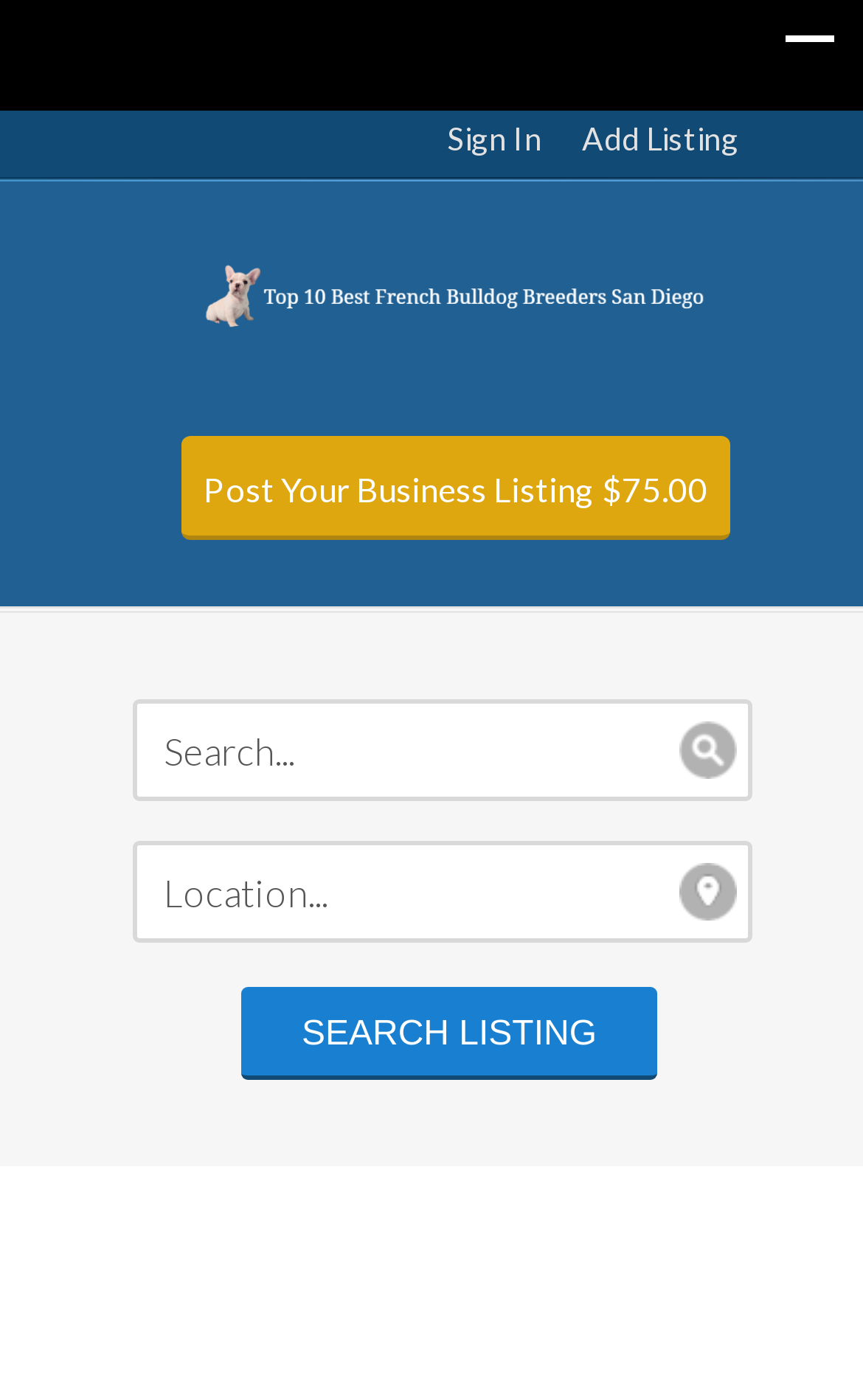Based on the image, please elaborate on the answer to the following question:
What is the price of posting a business listing?

The link 'Post Your Business Listing $75.00' explicitly states the price of posting a business listing, which is $75.00.